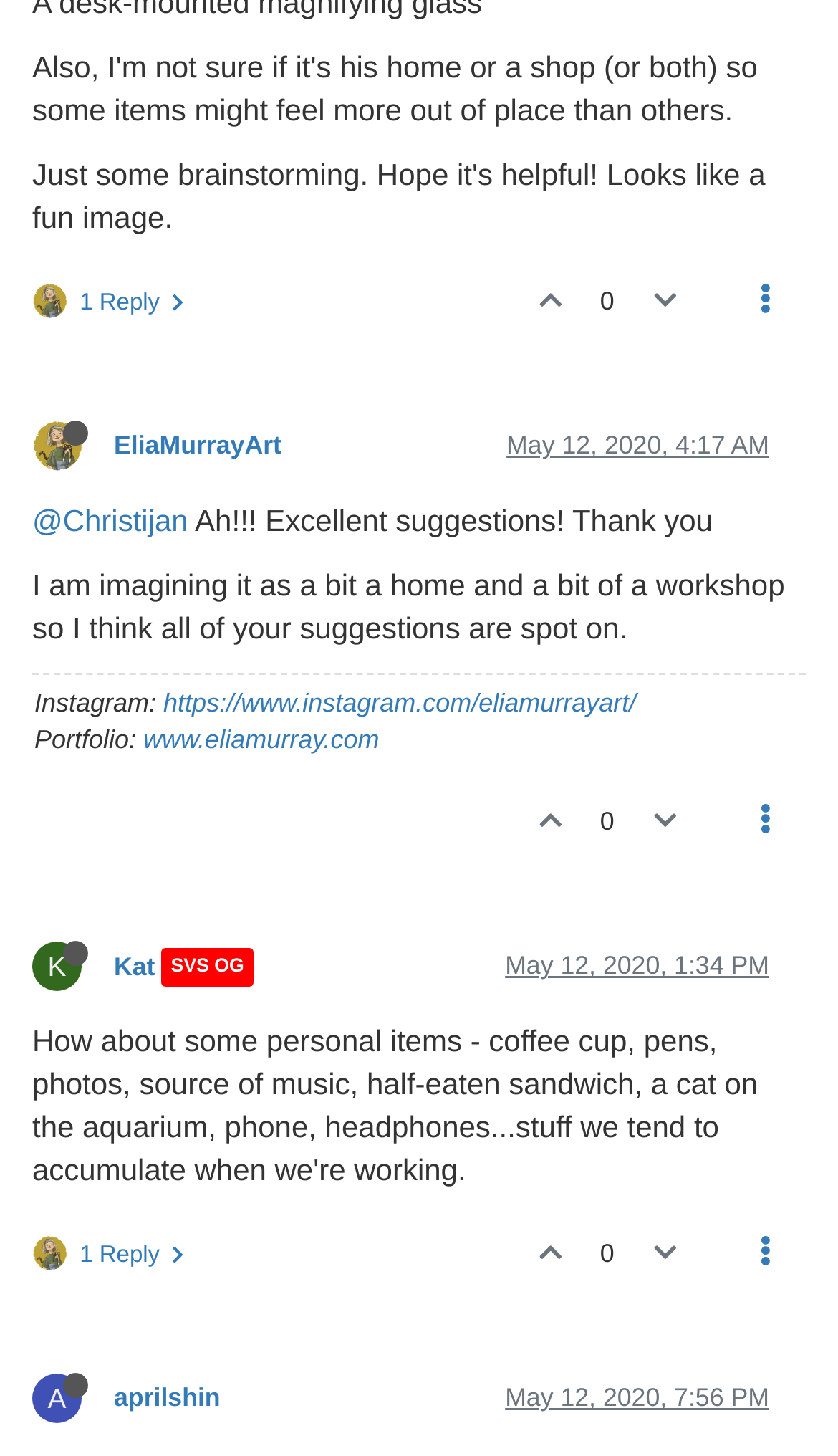Kindly determine the bounding box coordinates for the clickable area to achieve the given instruction: "Check the post from Kat".

[0.136, 0.654, 0.185, 0.675]